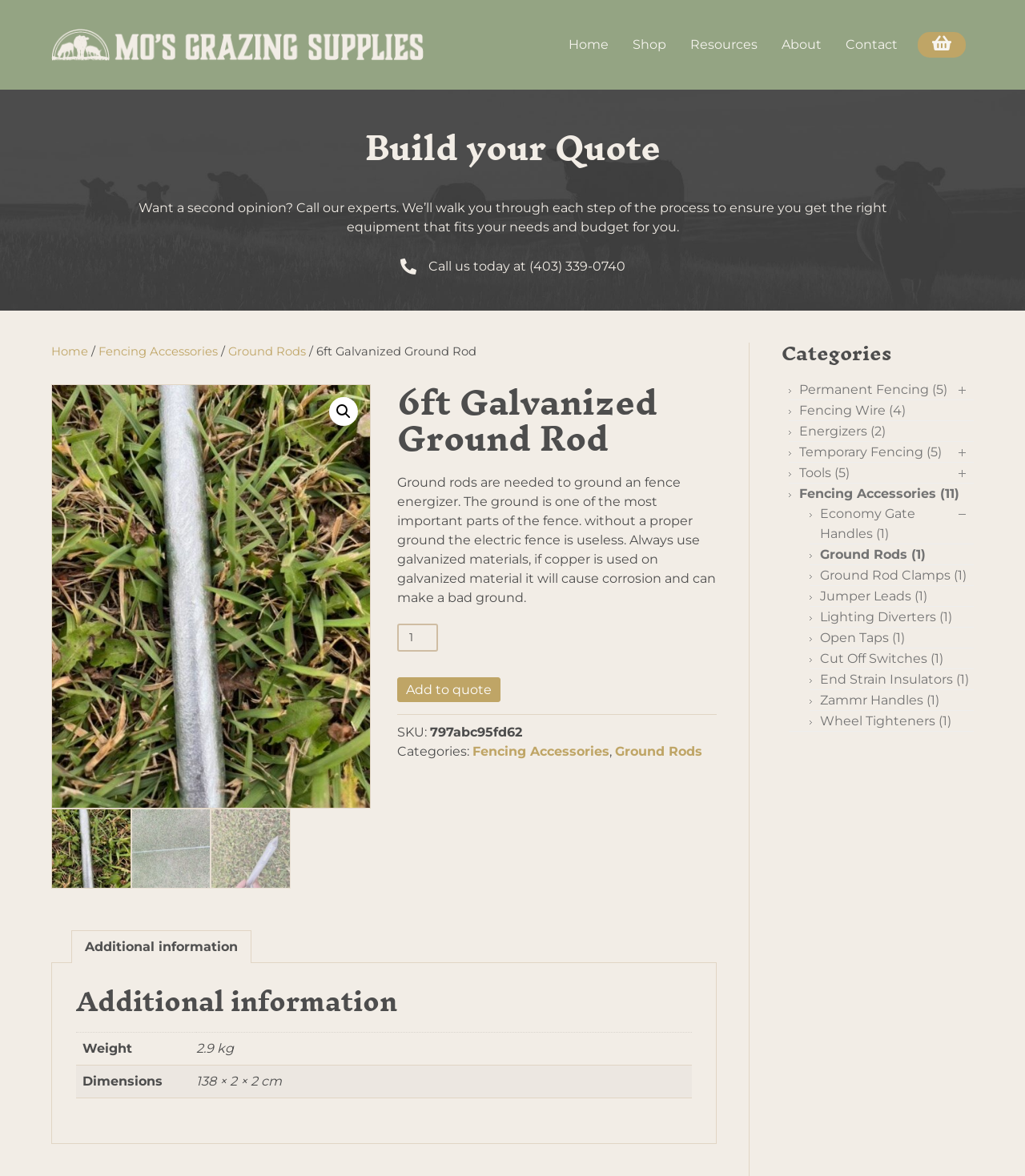Determine the bounding box coordinates of the UI element described by: "Ground Rod Clamps (1)".

[0.8, 0.483, 0.943, 0.496]